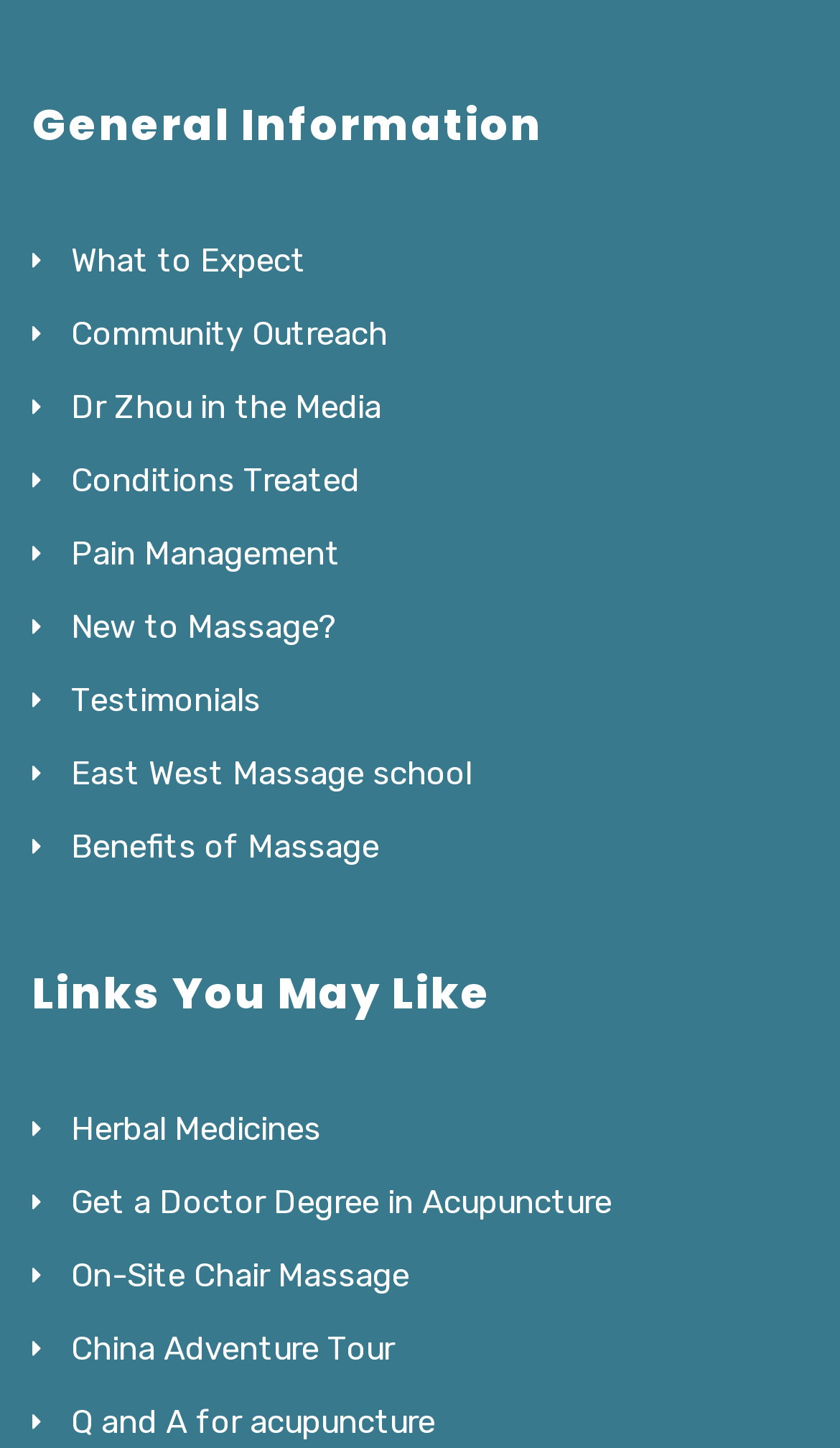Can you identify the bounding box coordinates of the clickable region needed to carry out this instruction: 'View Conditions Treated'? The coordinates should be four float numbers within the range of 0 to 1, stated as [left, top, right, bottom].

[0.085, 0.318, 0.428, 0.345]